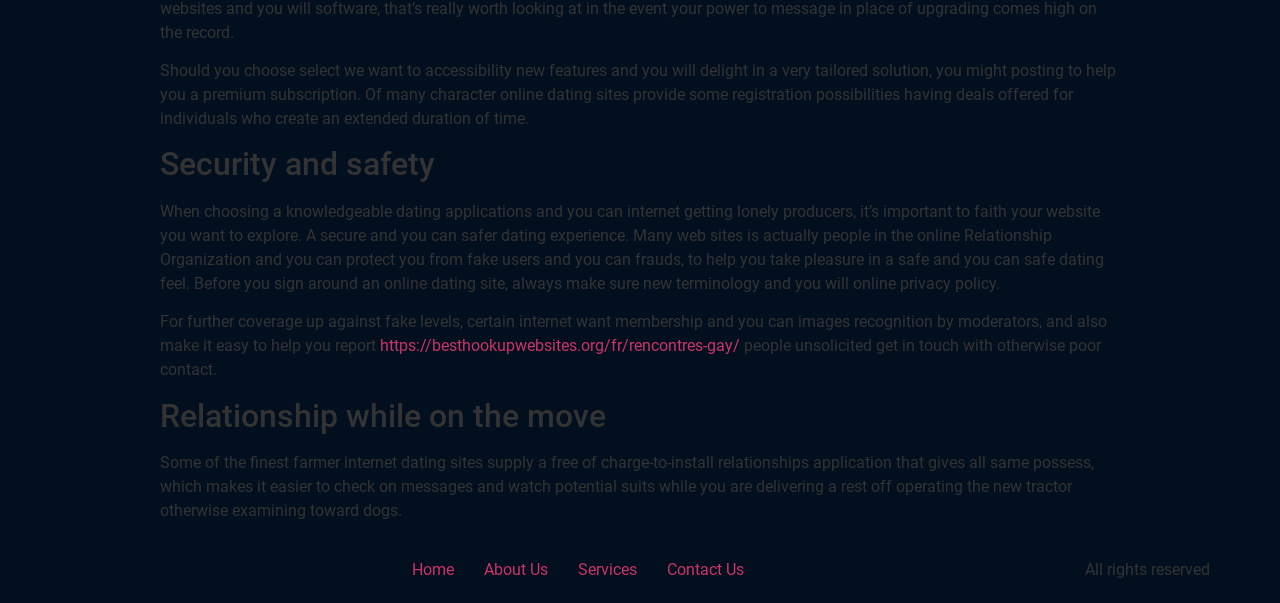What is the importance of trusting a dating website?
Please ensure your answer is as detailed and informative as possible.

According to the webpage, trusting a dating website is important for a secure and safe dating experience. The website mentions that many websites are members of the Online Relationship Organization and protect users from fake users and frauds, ensuring a safe and secure dating experience.